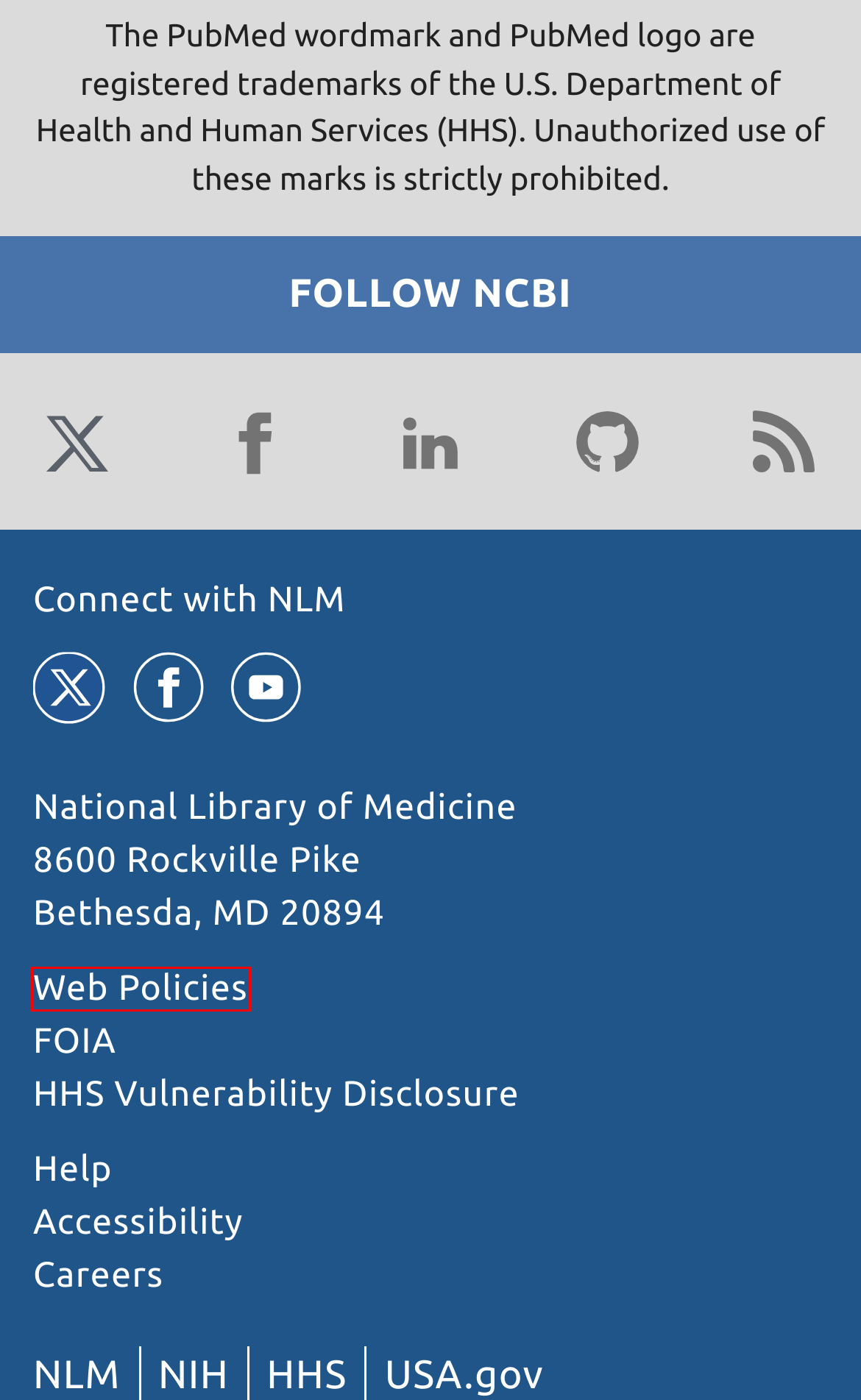You are provided with a screenshot of a webpage that has a red bounding box highlighting a UI element. Choose the most accurate webpage description that matches the new webpage after clicking the highlighted element. Here are your choices:
A. Making government services easier to find | USAGov
B. NLM Web Policies
C. NLM Support Center
		 · NLM Customer Support Center
D. Department of Health & Human Services | HHS.gov
E. Connect with NLM
F. National Institutes of Health (NIH) | Turning Discovery Into Health
G. NCBI Insights - News about NCBI resources and events
H. NCBI - National Center for Biotechnology Information/NLM/NIH · GitHub

B